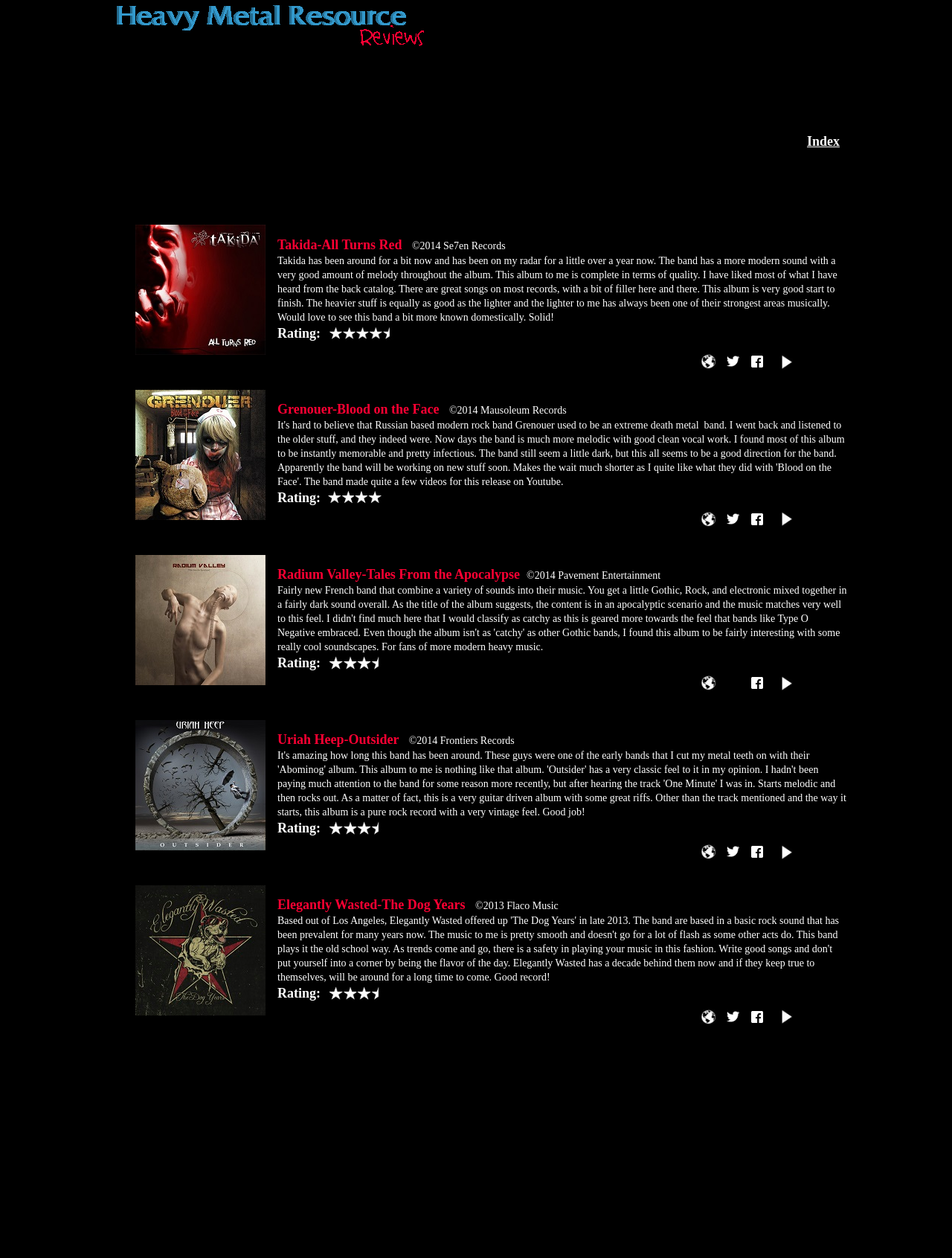Provide a short answer using a single word or phrase for the following question: 
What is the position of the link 'Index' on the webpage?

Top-right